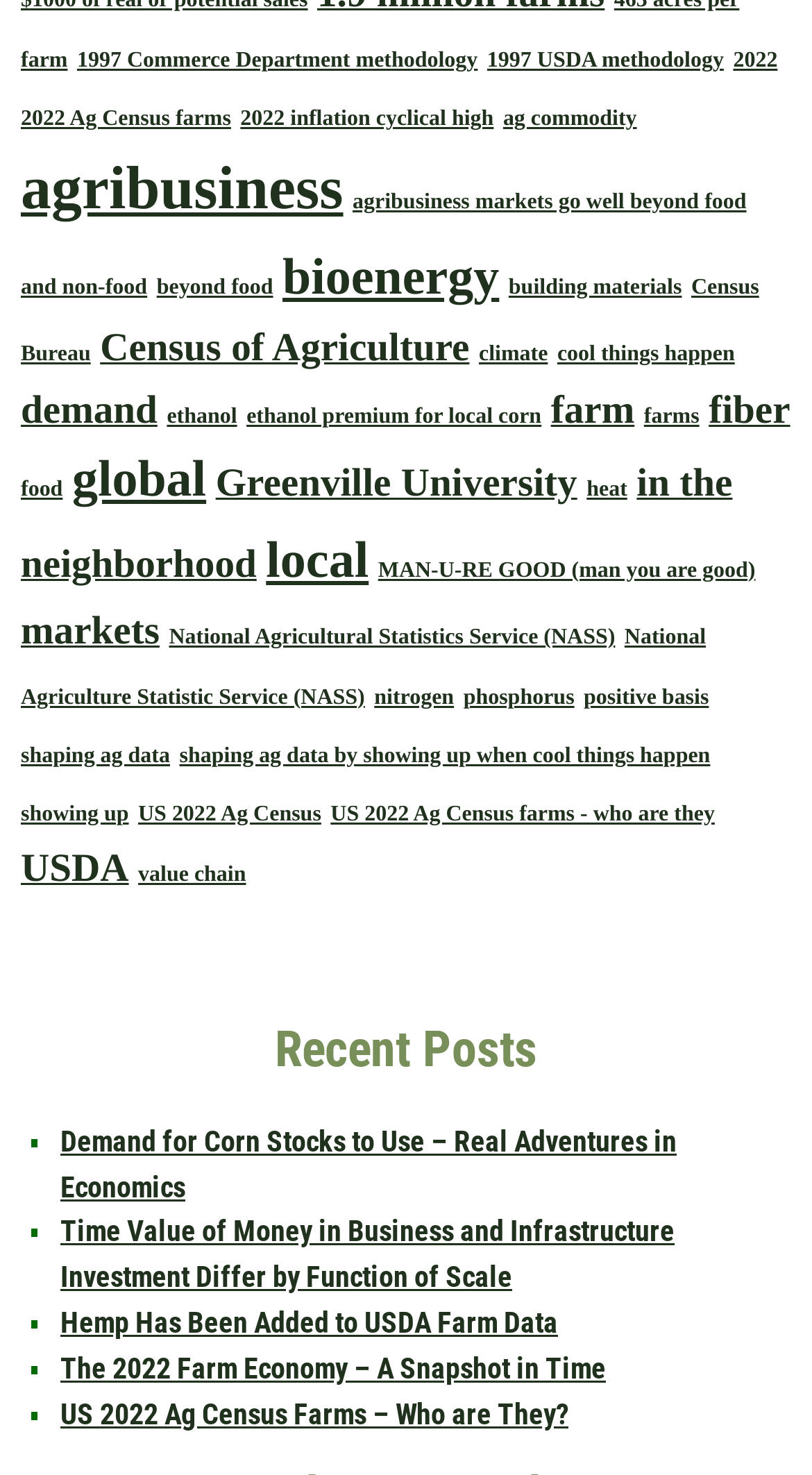Please respond in a single word or phrase: 
What is the topic of the latest post?

2022 Farm Economy